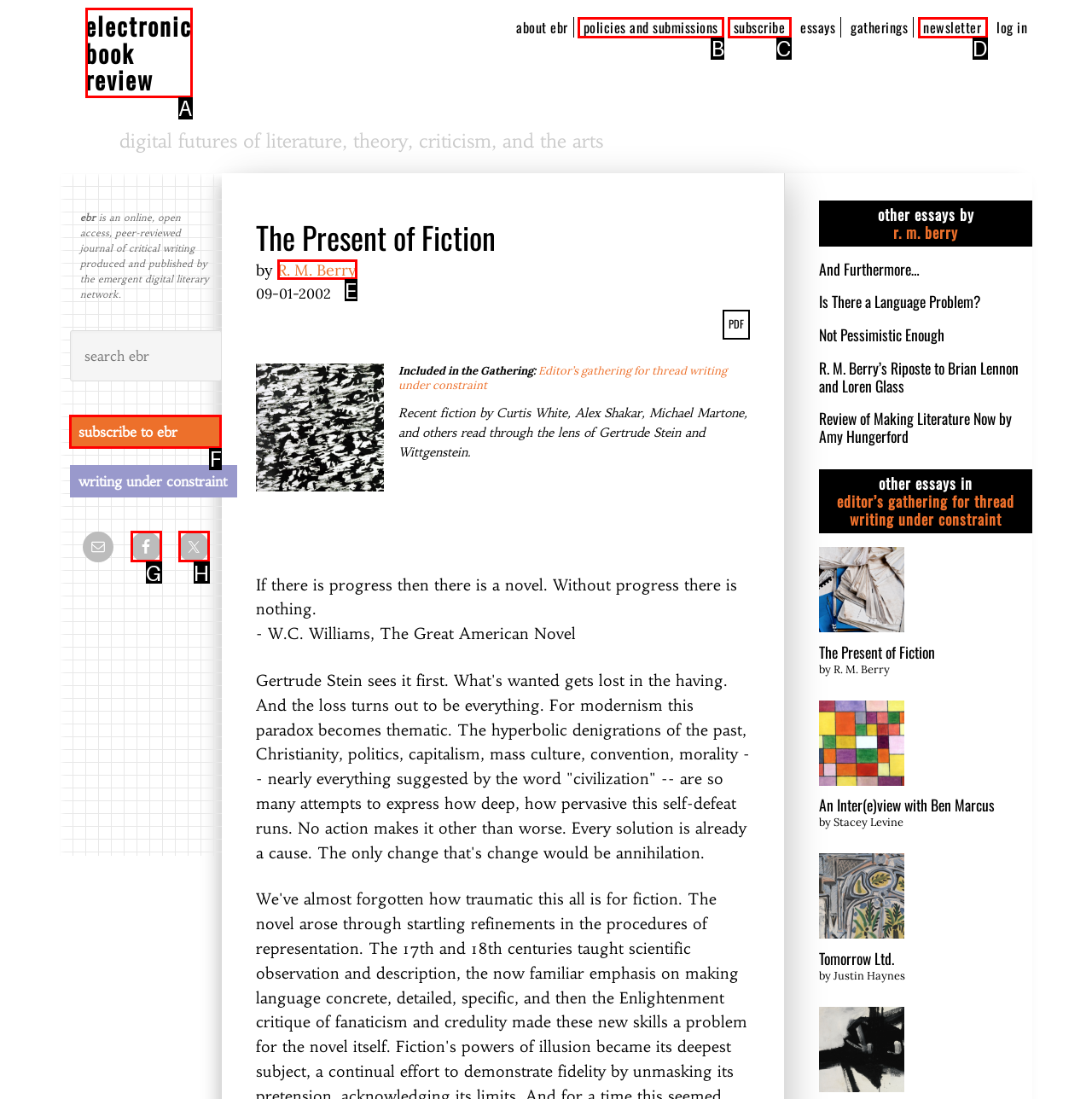Given the task: subscribe to ebr, indicate which boxed UI element should be clicked. Provide your answer using the letter associated with the correct choice.

F